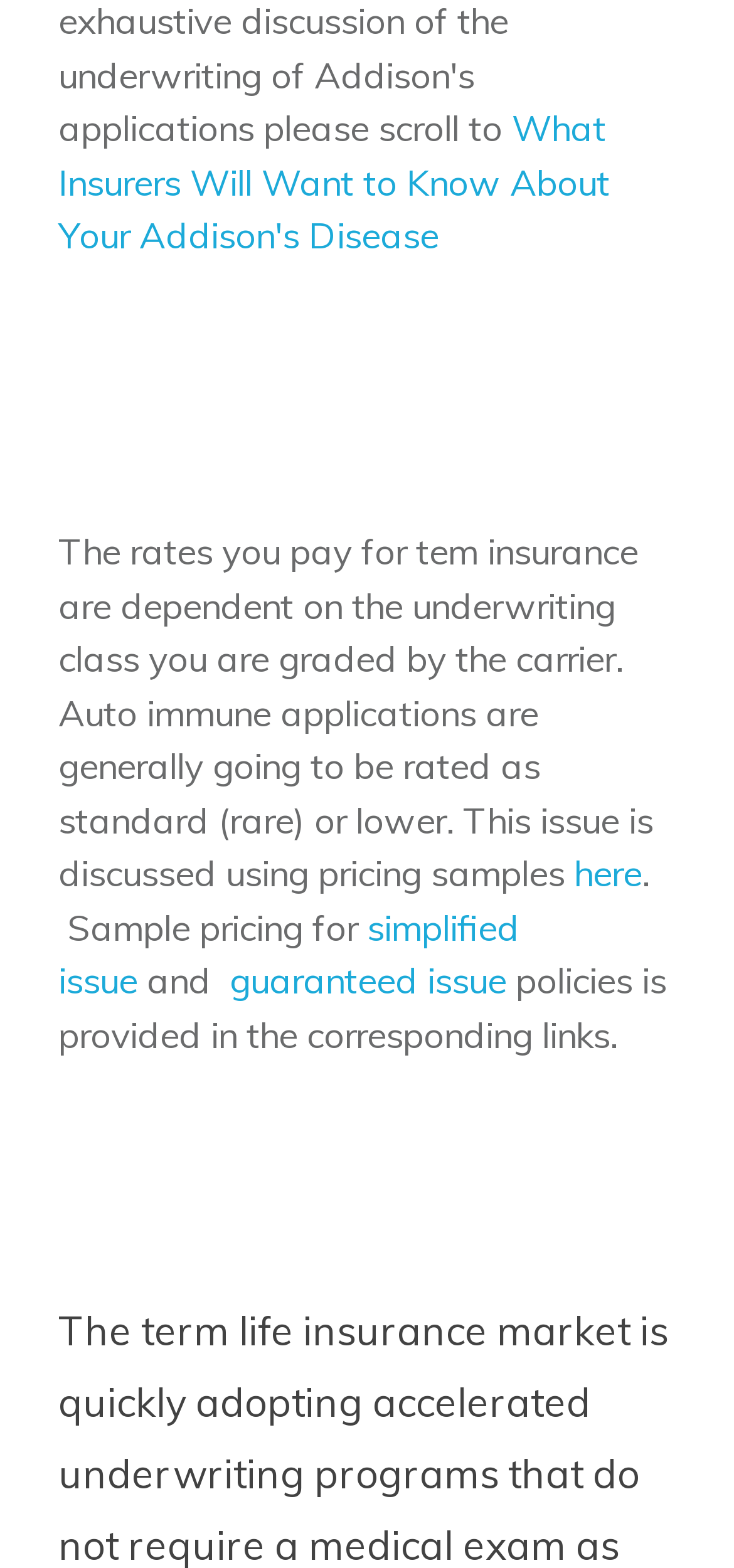What is the current trend in term life insurance market?
Provide a detailed answer to the question, using the image to inform your response.

The webpage states that the term life insurance market is quickly adopting accelerated underwriting programs, indicating a shift towards faster and more efficient underwriting processes.